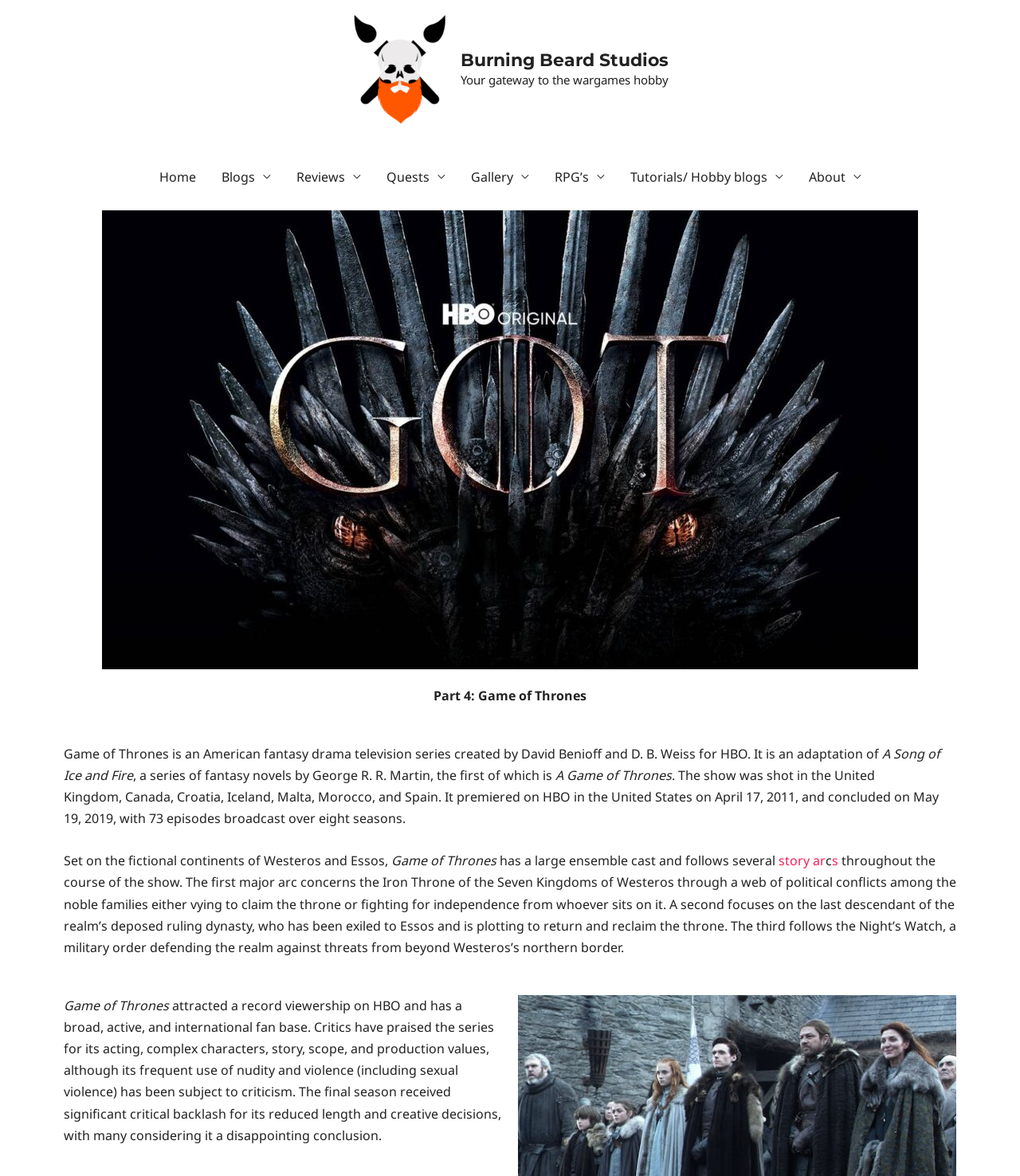What is the name of the website?
By examining the image, provide a one-word or phrase answer.

Burning Beard Studios